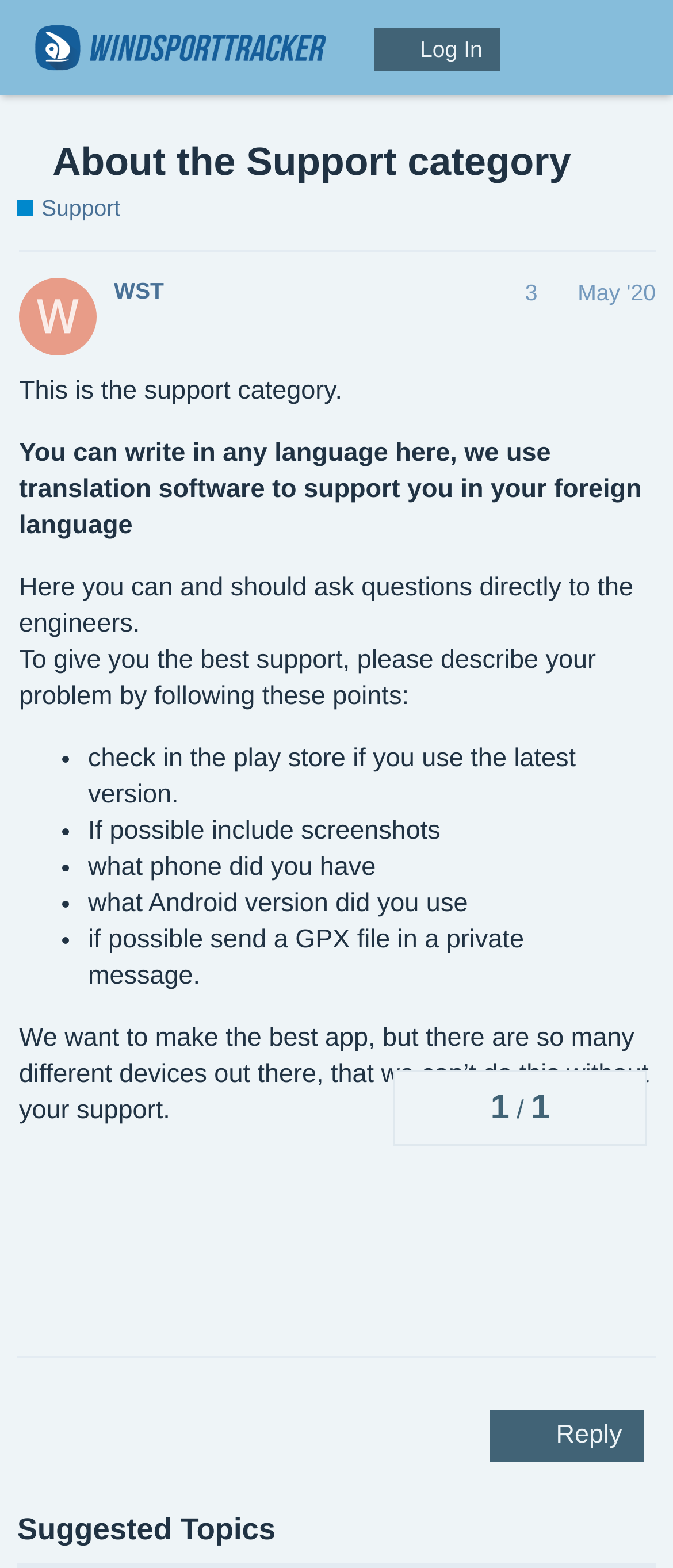Please predict the bounding box coordinates of the element's region where a click is necessary to complete the following instruction: "Log in to the forum". The coordinates should be represented by four float numbers between 0 and 1, i.e., [left, top, right, bottom].

[0.557, 0.018, 0.743, 0.046]